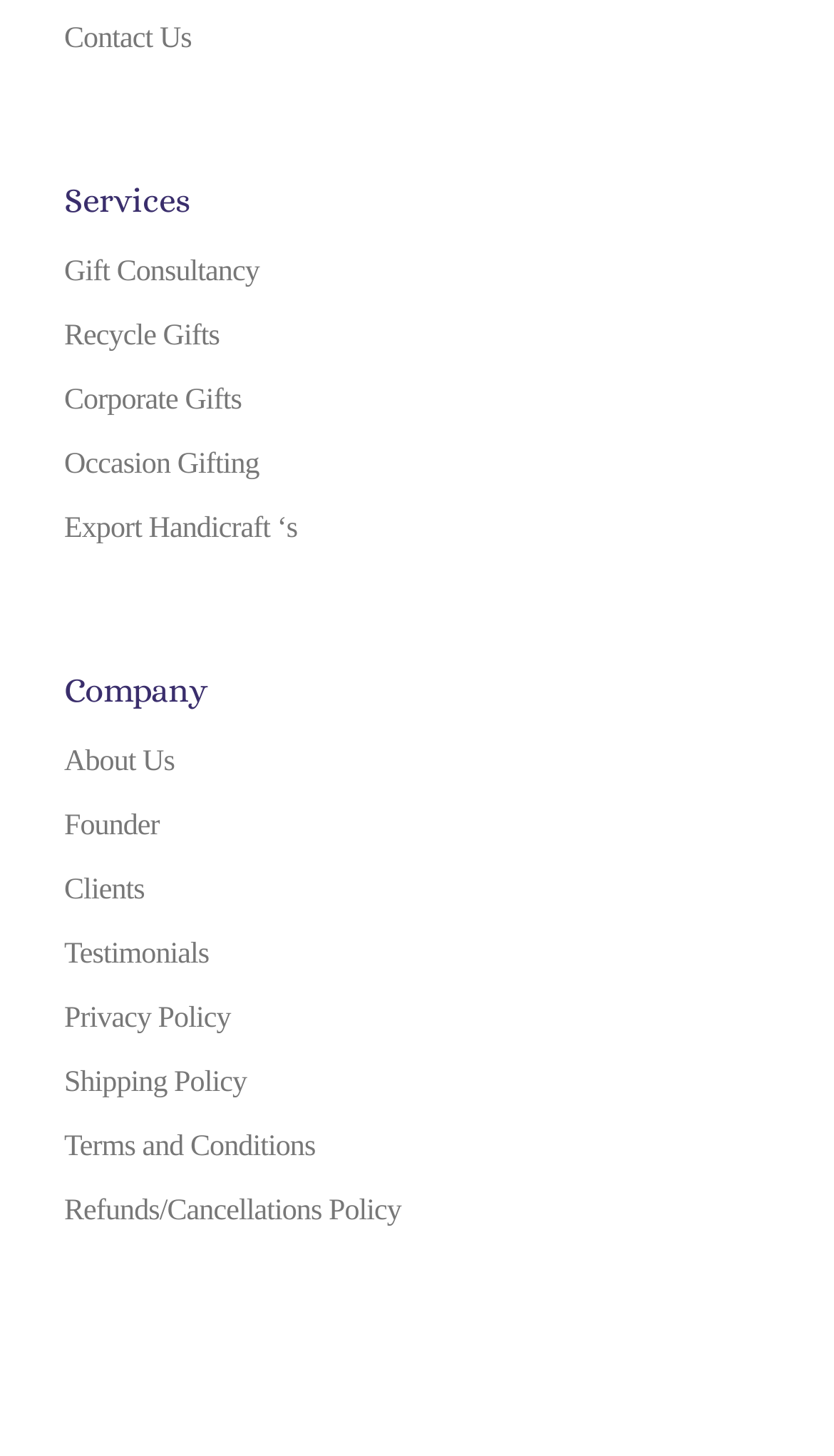Specify the bounding box coordinates of the area to click in order to follow the given instruction: "Learn about gift consultancy."

[0.077, 0.166, 0.923, 0.21]